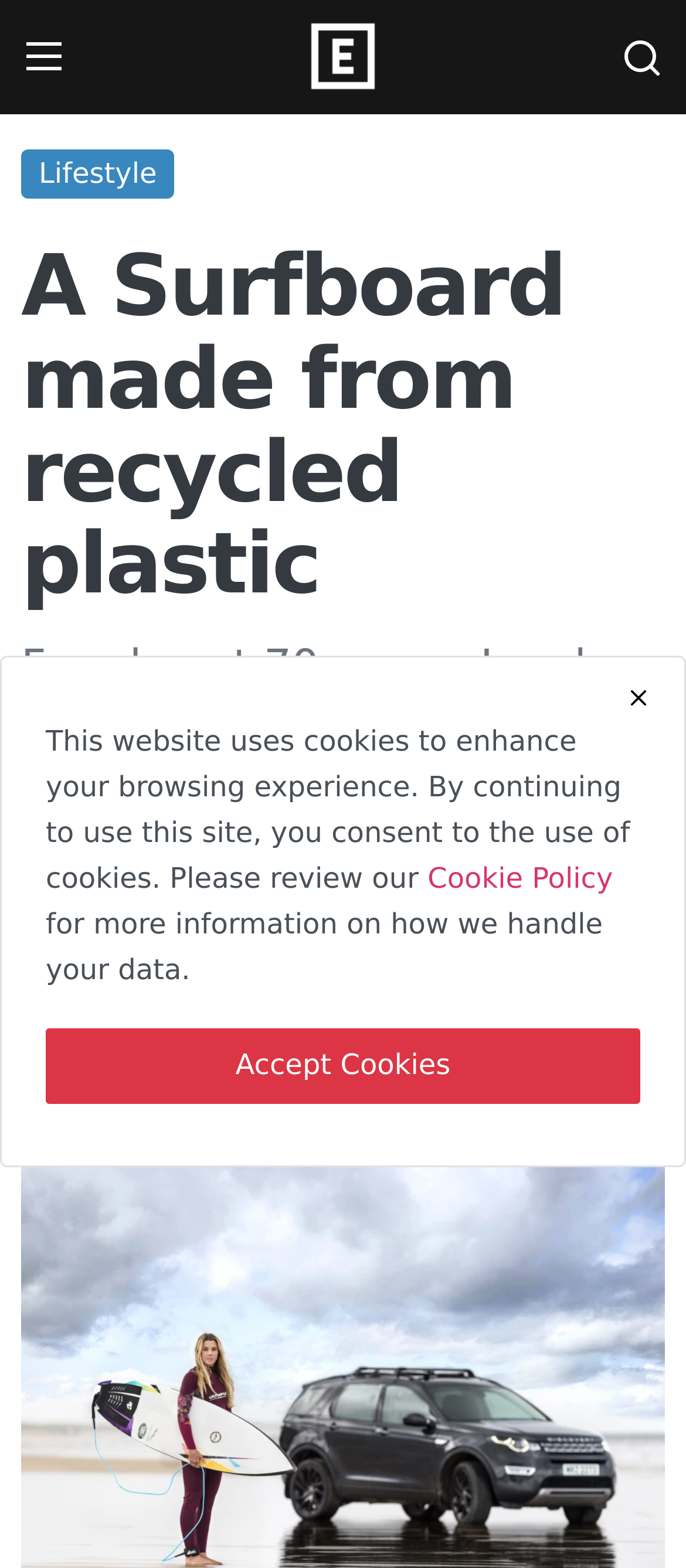What is the principal heading displayed on the webpage?

A Surfboard made from recycled plastic